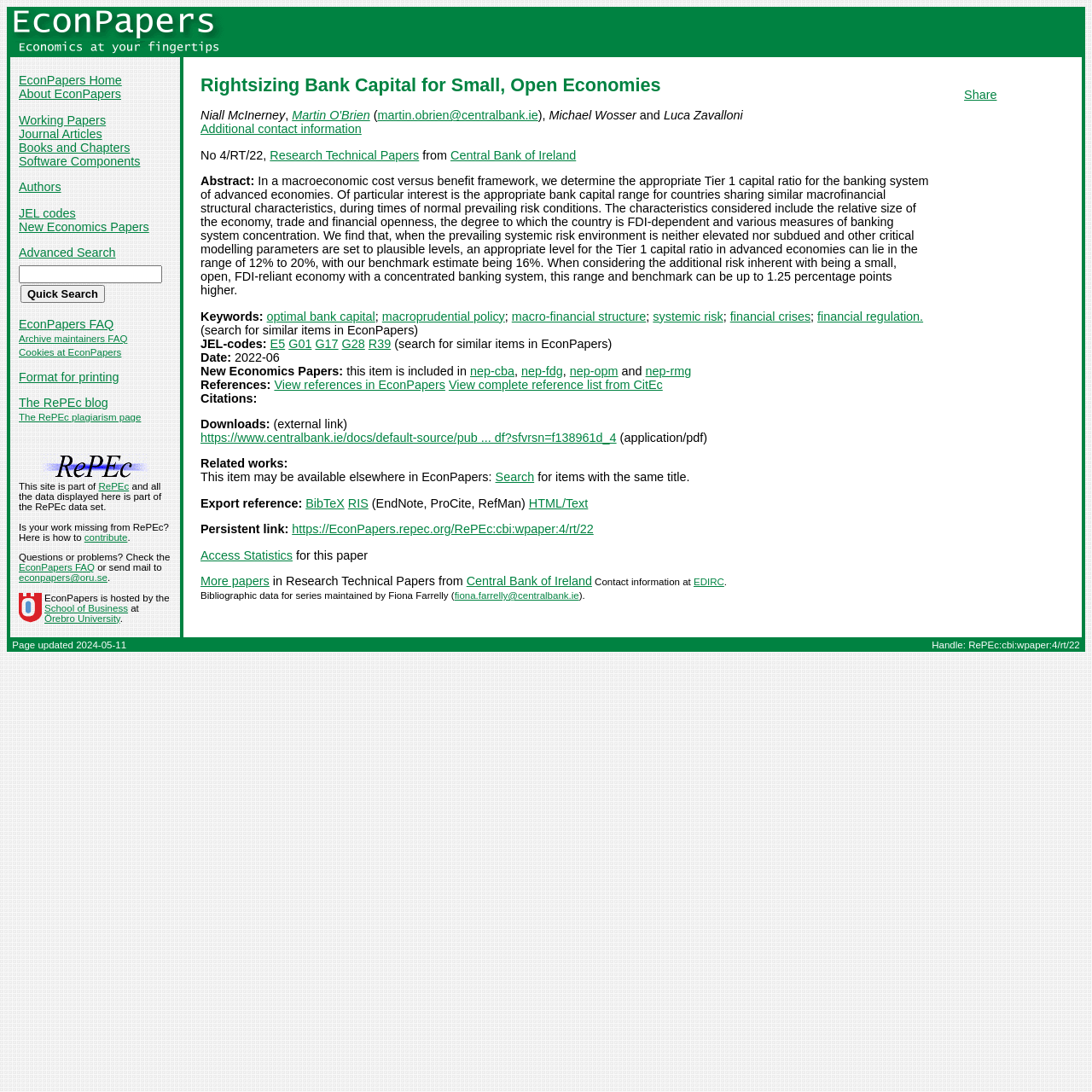Extract the bounding box coordinates of the UI element described: "RePEc". Provide the coordinates in the format [left, top, right, bottom] with values ranging from 0 to 1.

[0.09, 0.441, 0.118, 0.45]